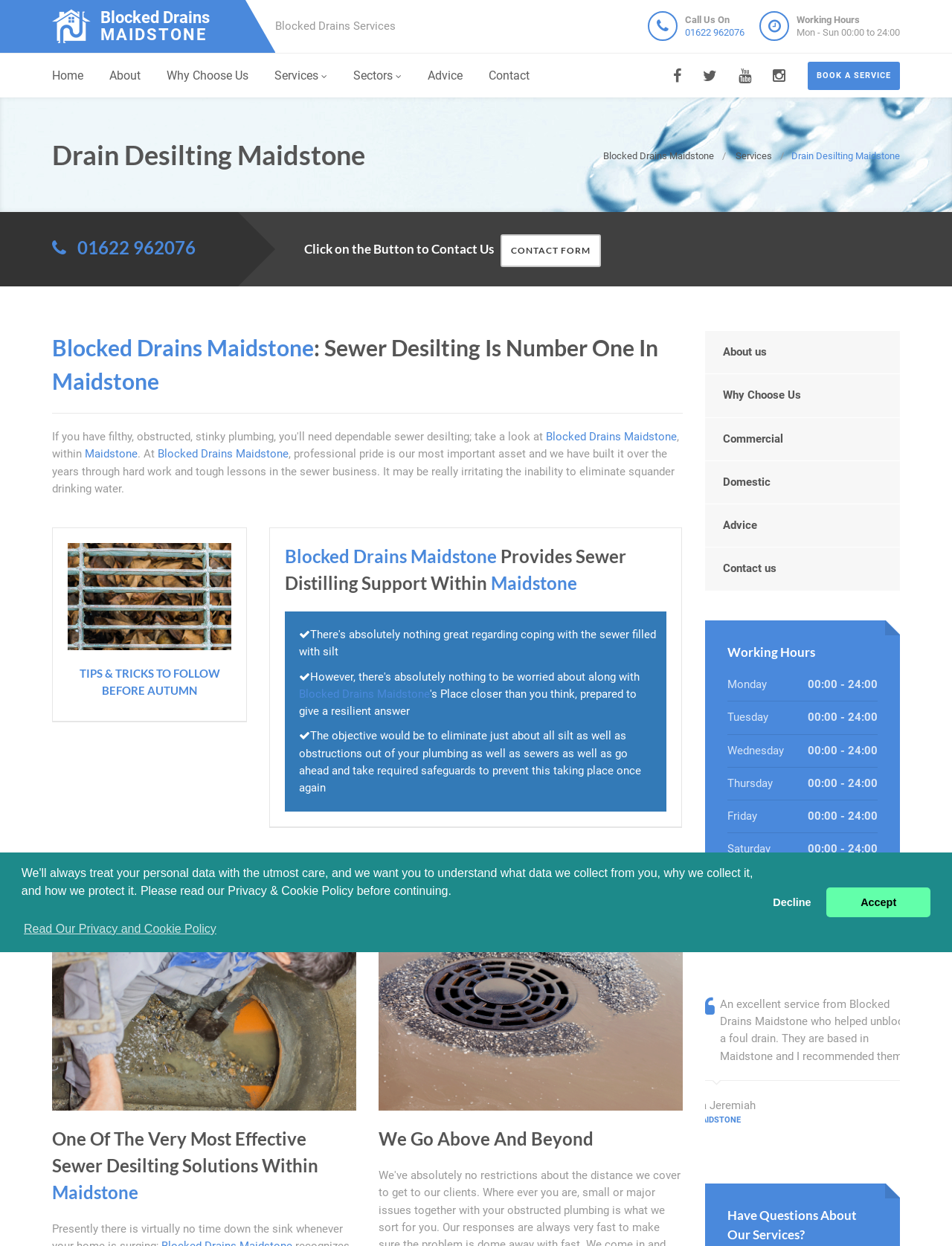Identify the bounding box coordinates of the element to click to follow this instruction: 'Call the phone number'. Ensure the coordinates are four float values between 0 and 1, provided as [left, top, right, bottom].

[0.72, 0.021, 0.782, 0.03]